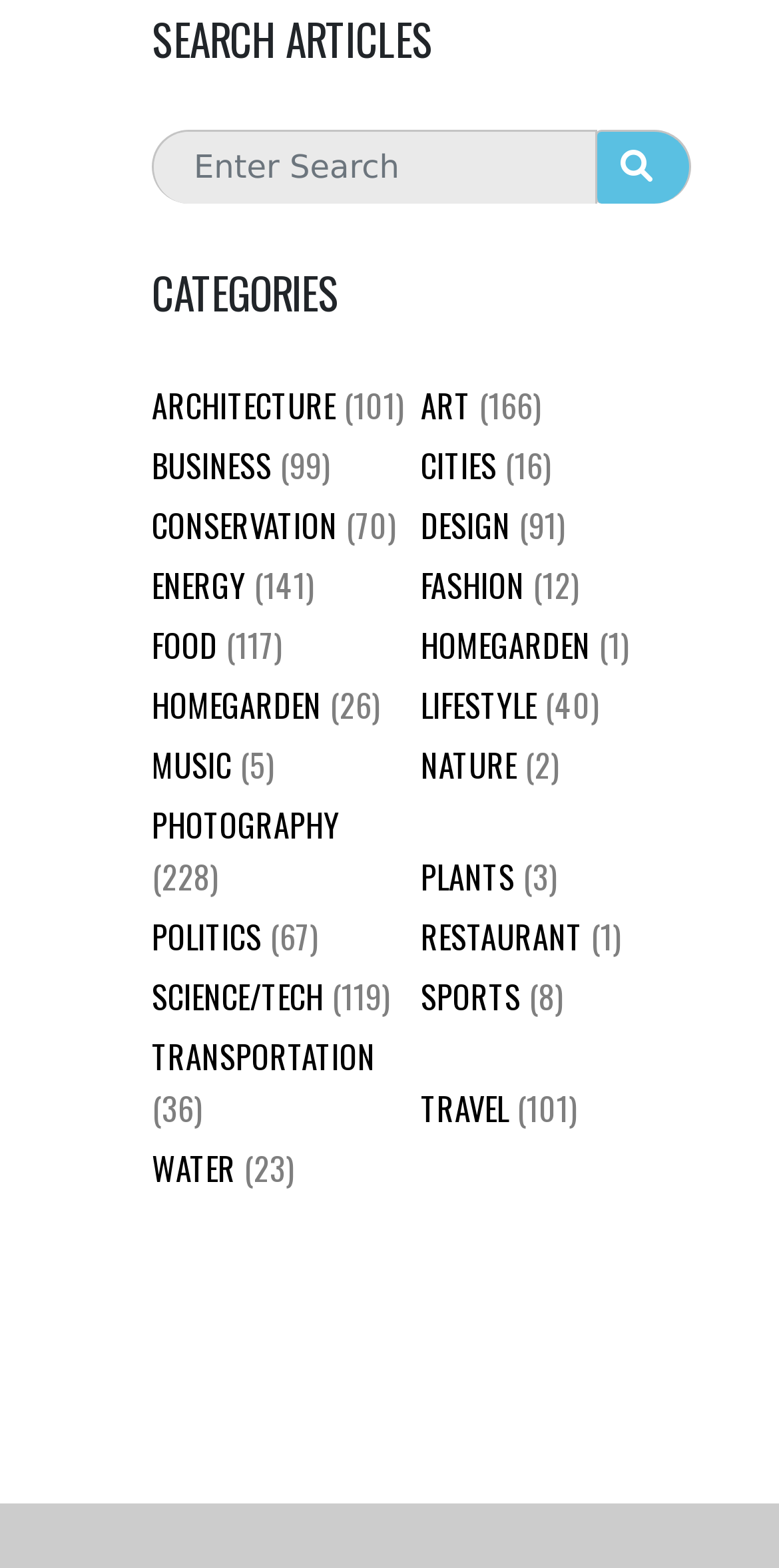What is the category with the most articles?
Based on the screenshot, respond with a single word or phrase.

PHOTOGRAPHY